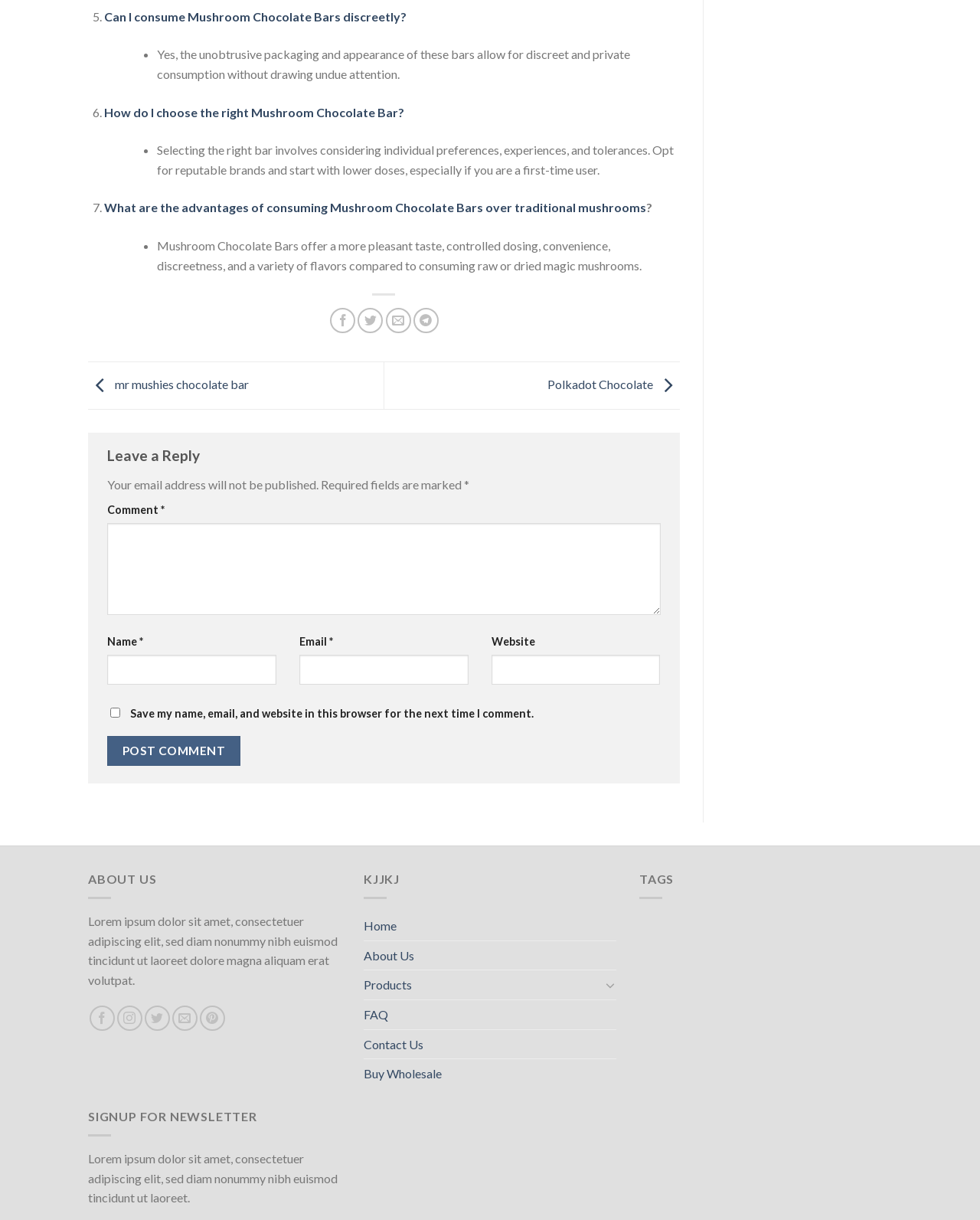Given the webpage screenshot, identify the bounding box of the UI element that matches this description: "parent_node: Email * aria-describedby="email-notes" name="email"".

[0.305, 0.537, 0.478, 0.561]